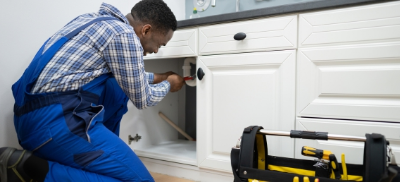Can you look at the image and give a comprehensive answer to the question:
What is the kitchen environment like?

The image showcases a clean and organized kitchen environment, which is evident from the white cabinetry and the overall tidiness of the space. This suggests that the homeowner takes pride in their kitchen and values cleanliness.